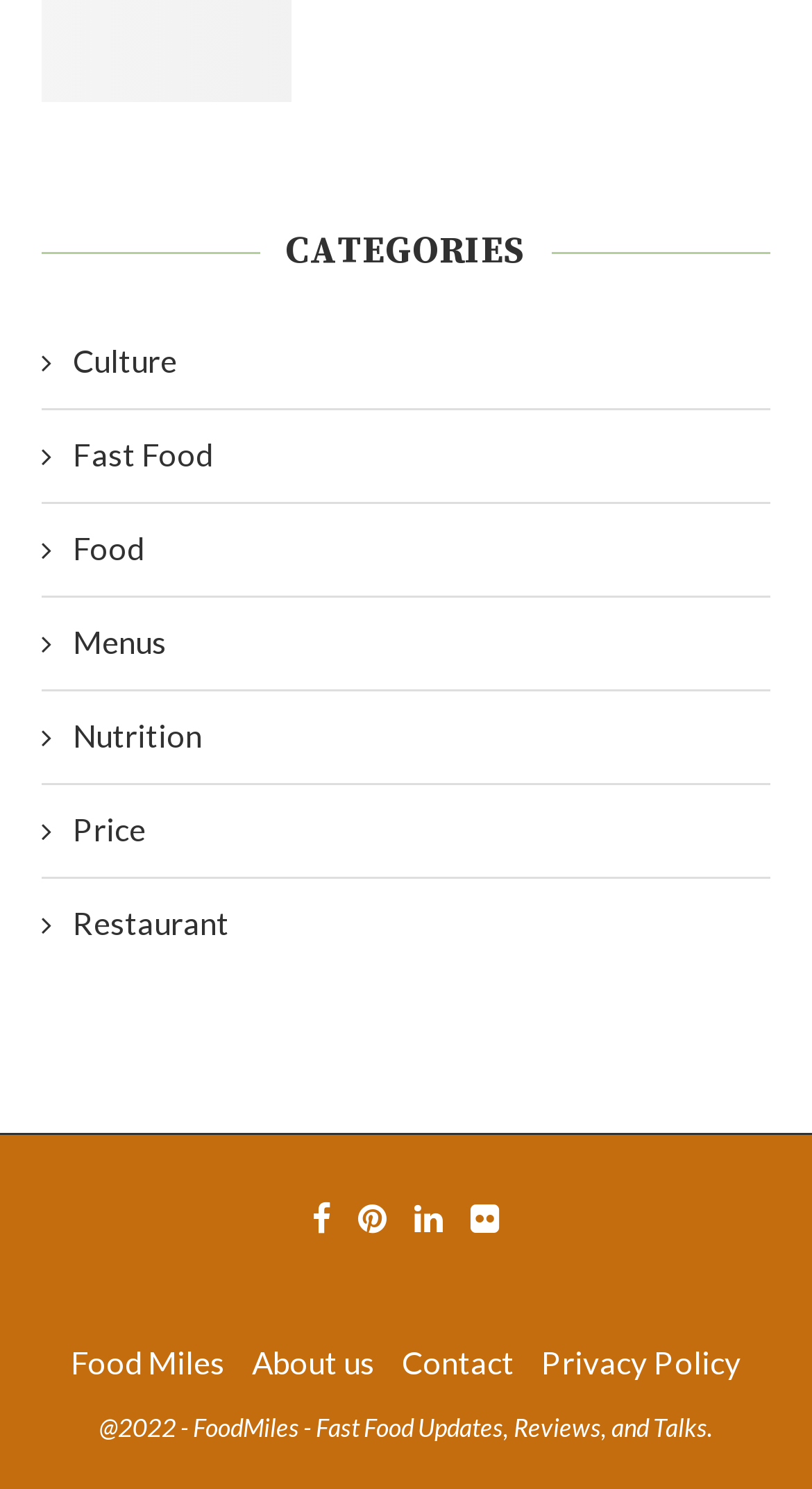What is the purpose of the 'Food Miles' link?
Answer the question with a single word or phrase derived from the image.

About Food Miles